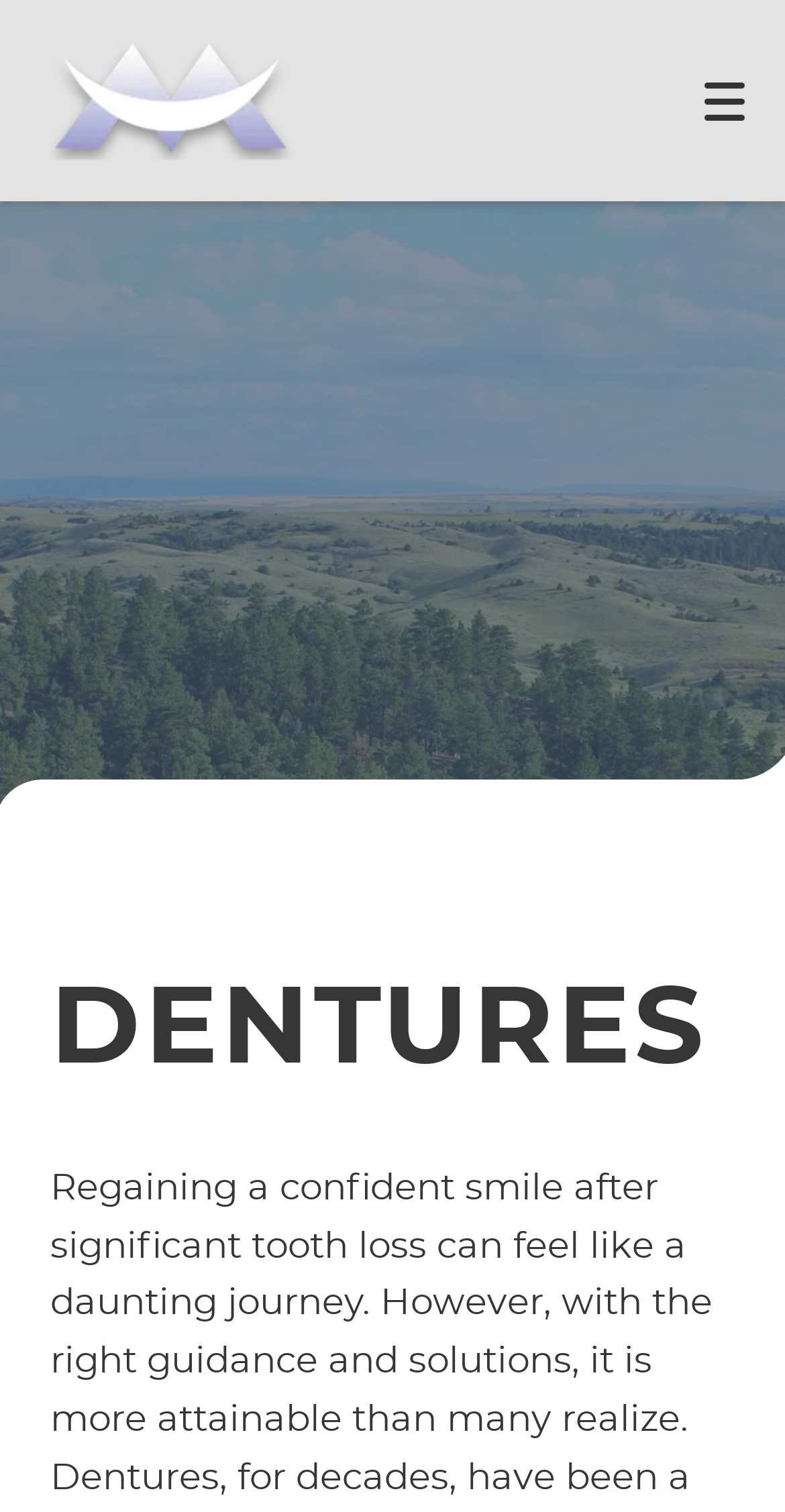Determine the bounding box coordinates of the clickable element to achieve the following action: 'Leave a review'. Provide the coordinates as four float values between 0 and 1, formatted as [left, top, right, bottom].

[0.046, 0.771, 0.298, 0.858]